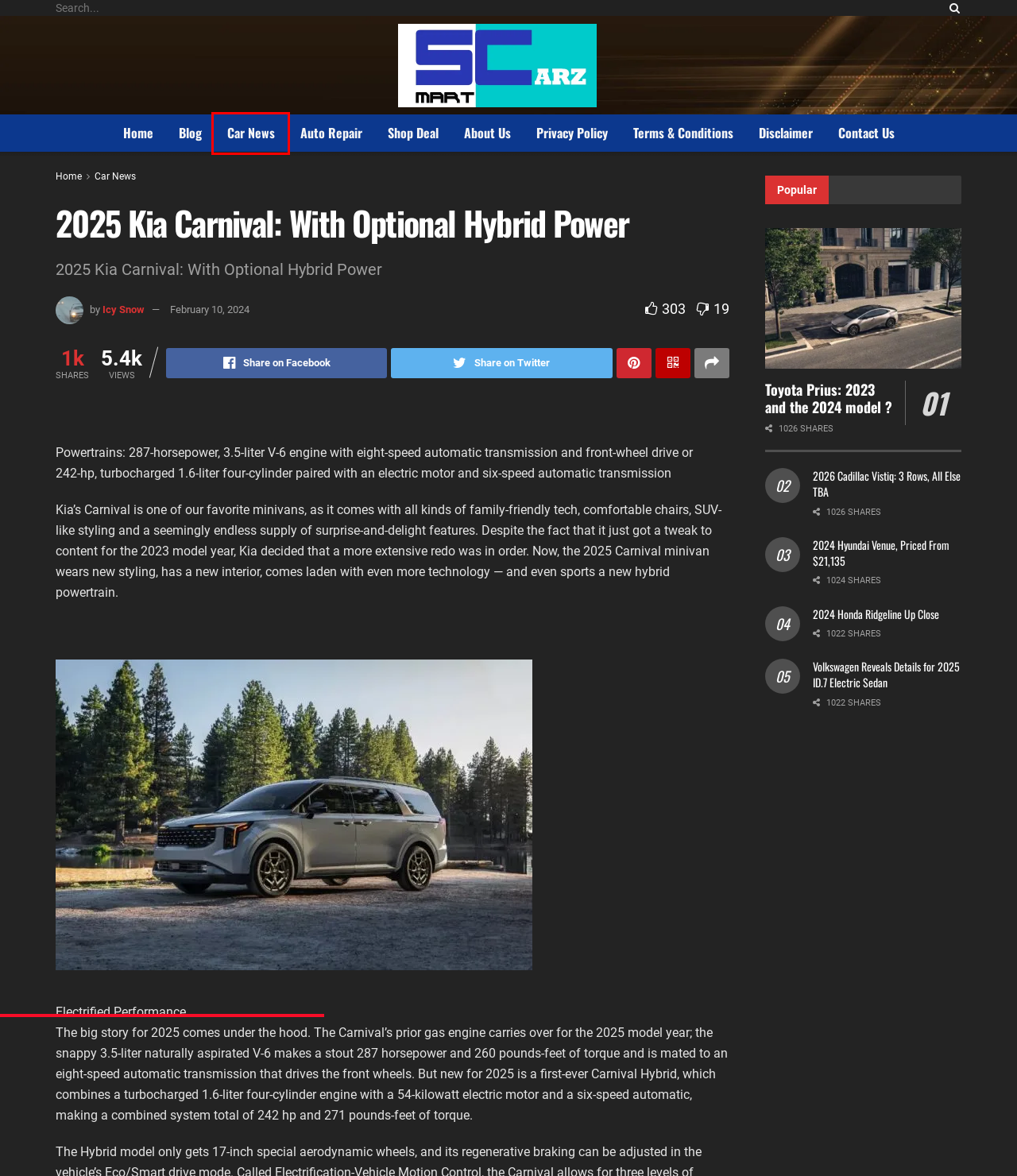Review the screenshot of a webpage which includes a red bounding box around an element. Select the description that best fits the new webpage once the element in the bounding box is clicked. Here are the candidates:
A. Contact Us - Smartcarz.org, News about cars and motorbikes
B. 2026 Cadillac Vistiq: 3 Rows, All Else TBA - Smartcarz.org, News about cars and motorbikes
C. Privacy Policy - Smartcarz.org, News about cars and motorbikes
D. Home - Smartcarz.org, News about cars and motorbikes
E. 2024 Hyundai Venue, Priced From $21,135 - Smartcarz.org, News about cars and motorbikes
F. Car News Archives - Smartcarz.org, News about cars and motorbikes
G. About Us - Smartcarz.org, News about cars and motorbikes
H. Disclaimer - Smartcarz.org, News about cars and motorbikes

F